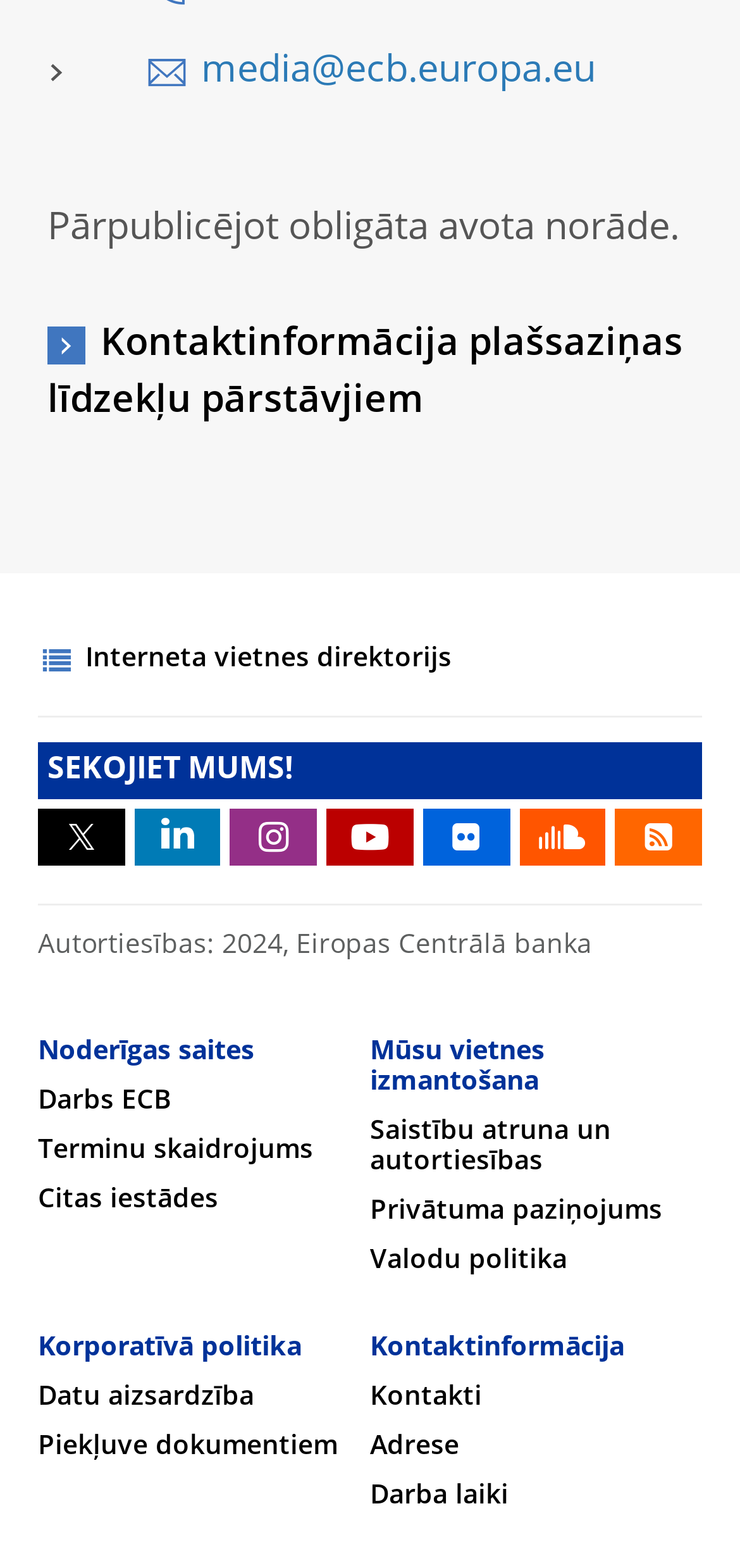Using the provided element description, identify the bounding box coordinates as (top-left x, top-left y, bottom-right x, bottom-right y). Ensure all values are between 0 and 1. Description: Darbs ECB

[0.051, 0.694, 0.231, 0.711]